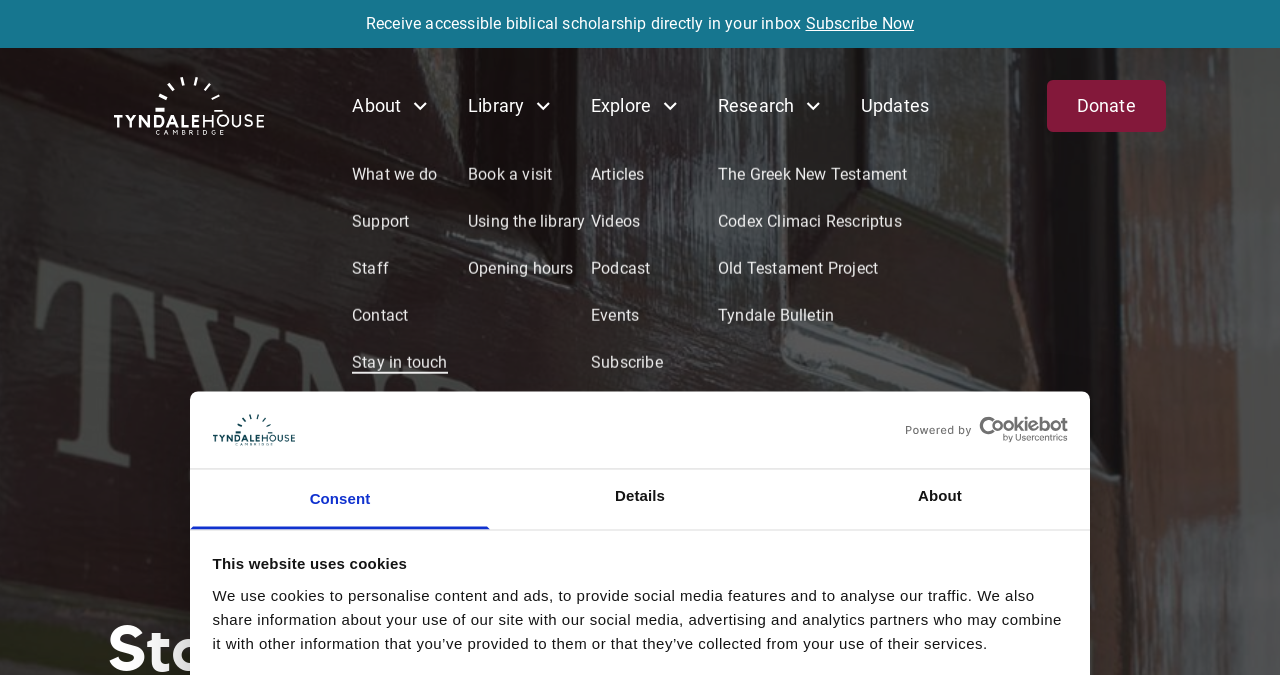Please find the bounding box coordinates of the element's region to be clicked to carry out this instruction: "Click the logo".

[0.166, 0.613, 0.23, 0.66]